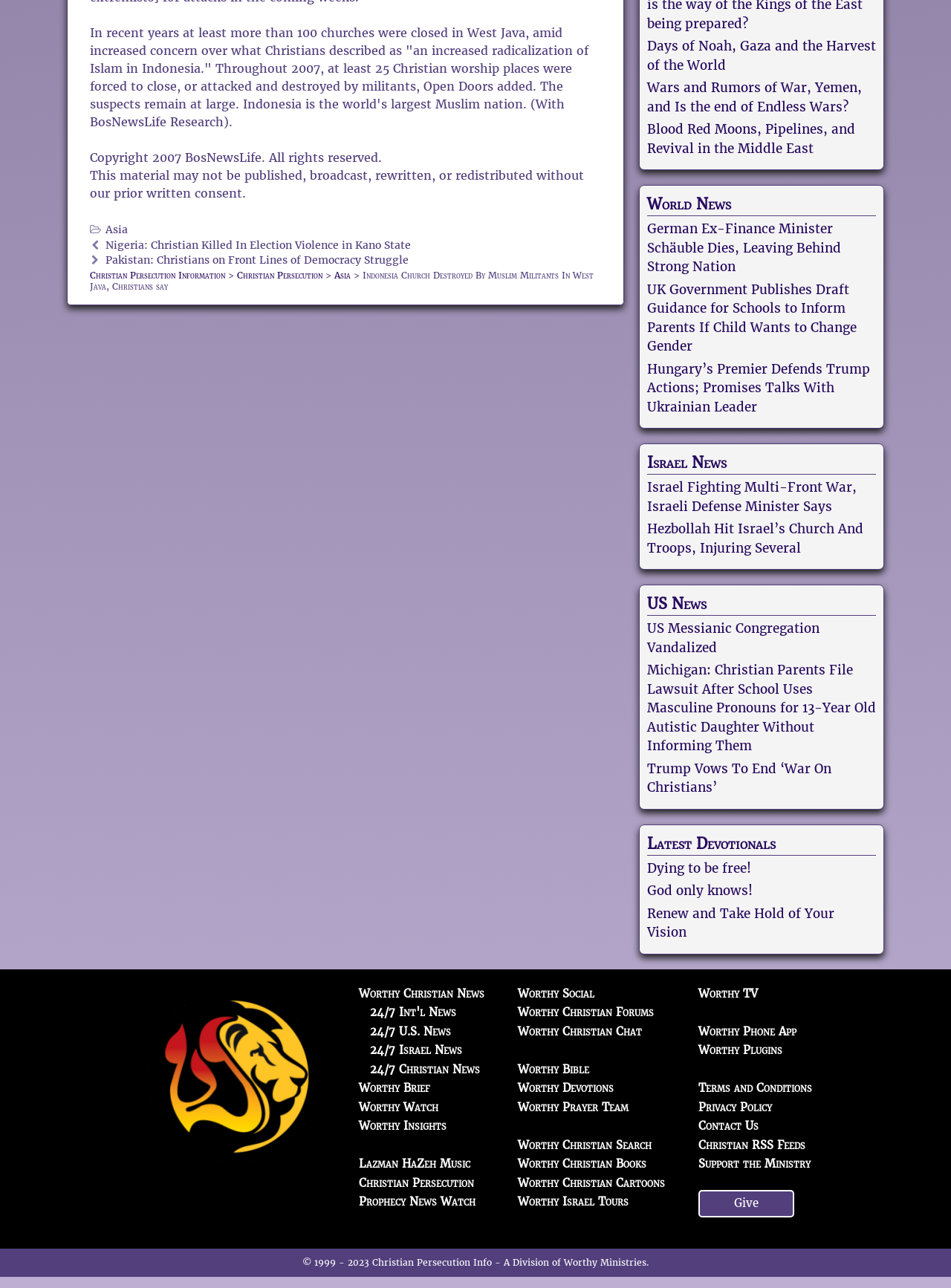Find the bounding box of the UI element described as follows: "Asia".

[0.111, 0.174, 0.134, 0.183]